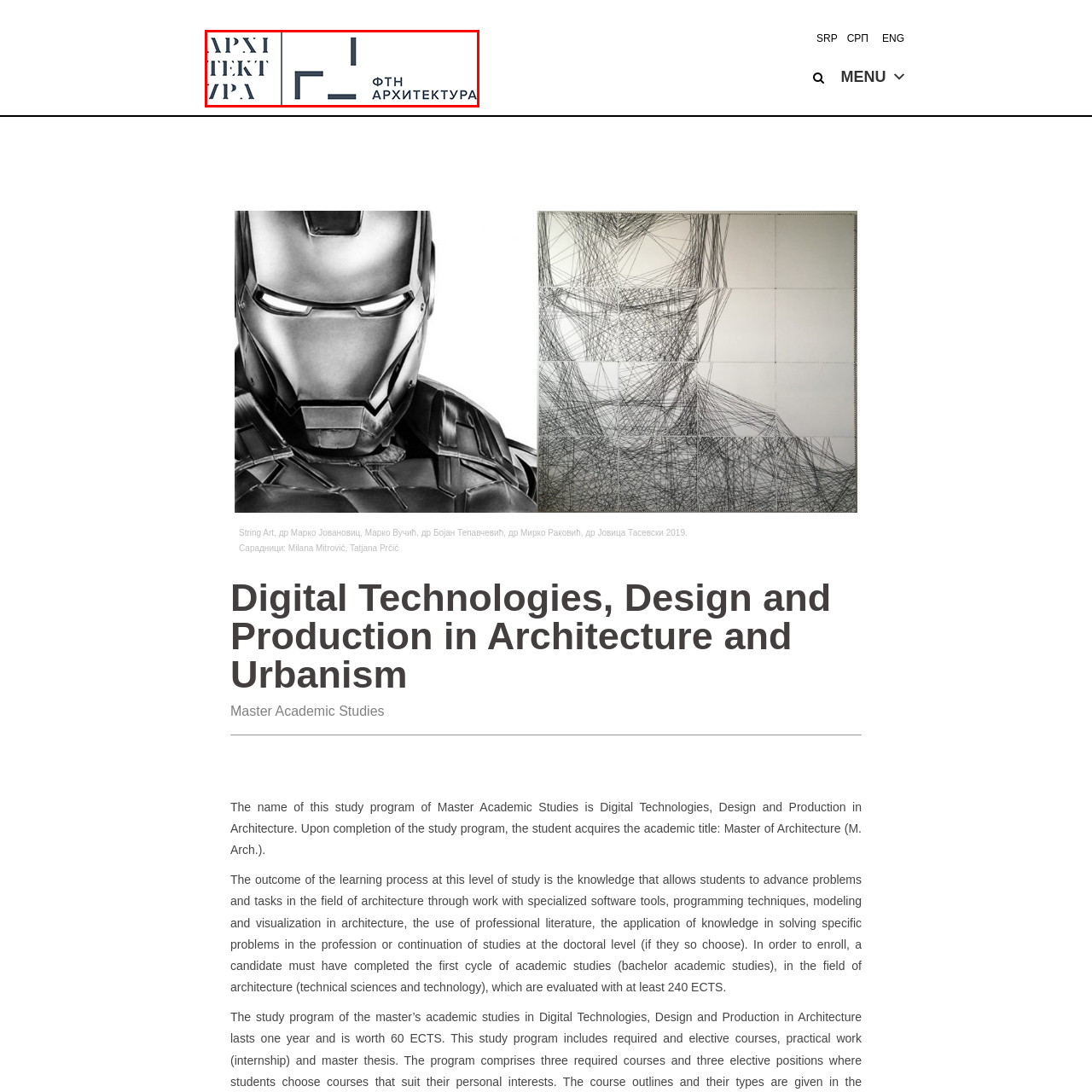What is the faculty's commitment in architecture?
Review the image area surrounded by the red bounding box and give a detailed answer to the question.

The faculty is committed to integrating digital technologies in architecture, providing a strong foundation for students pursuing advanced studies in this field, as reflected in the logo's design and visual identity.